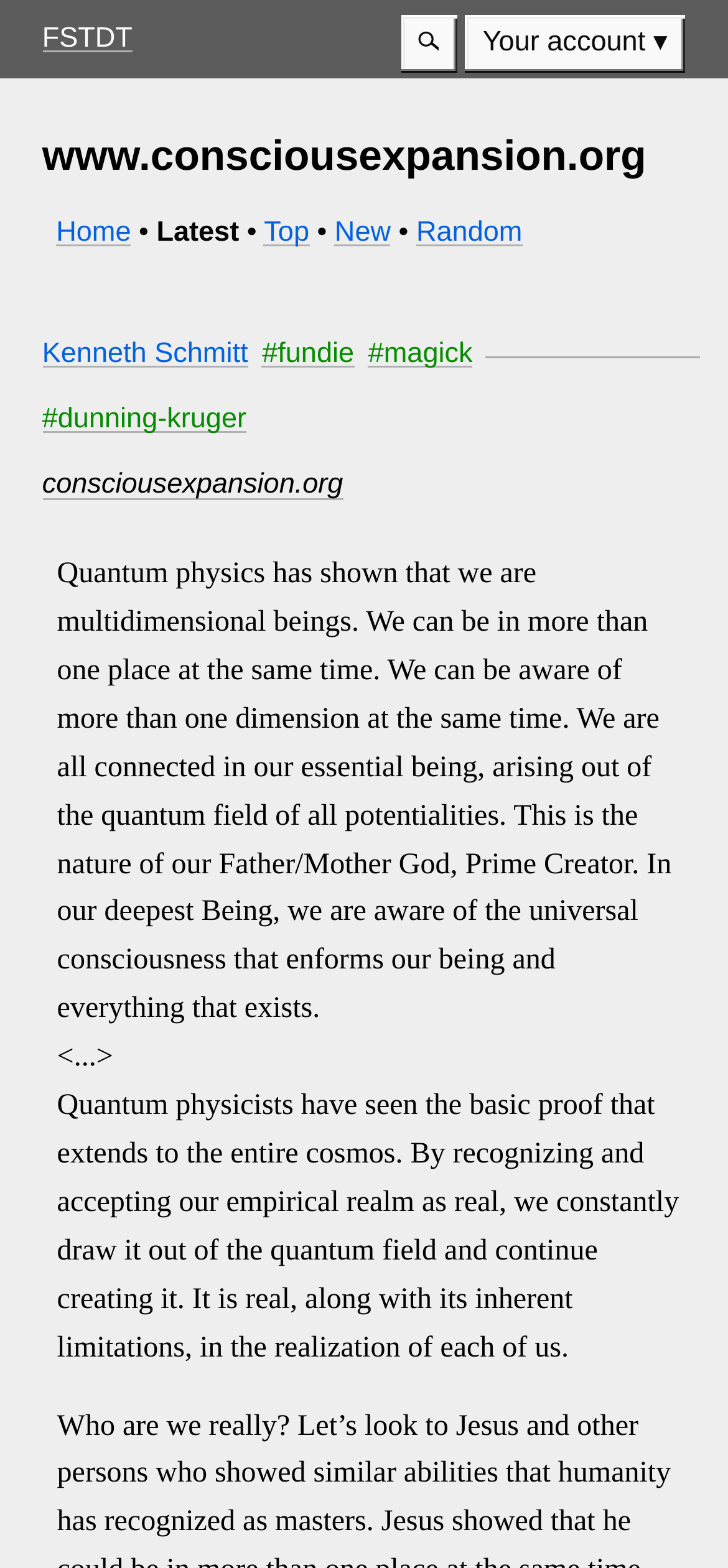Determine the coordinates of the bounding box that should be clicked to complete the instruction: "Explore the 'Random' section". The coordinates should be represented by four float numbers between 0 and 1: [left, top, right, bottom].

[0.572, 0.138, 0.717, 0.158]